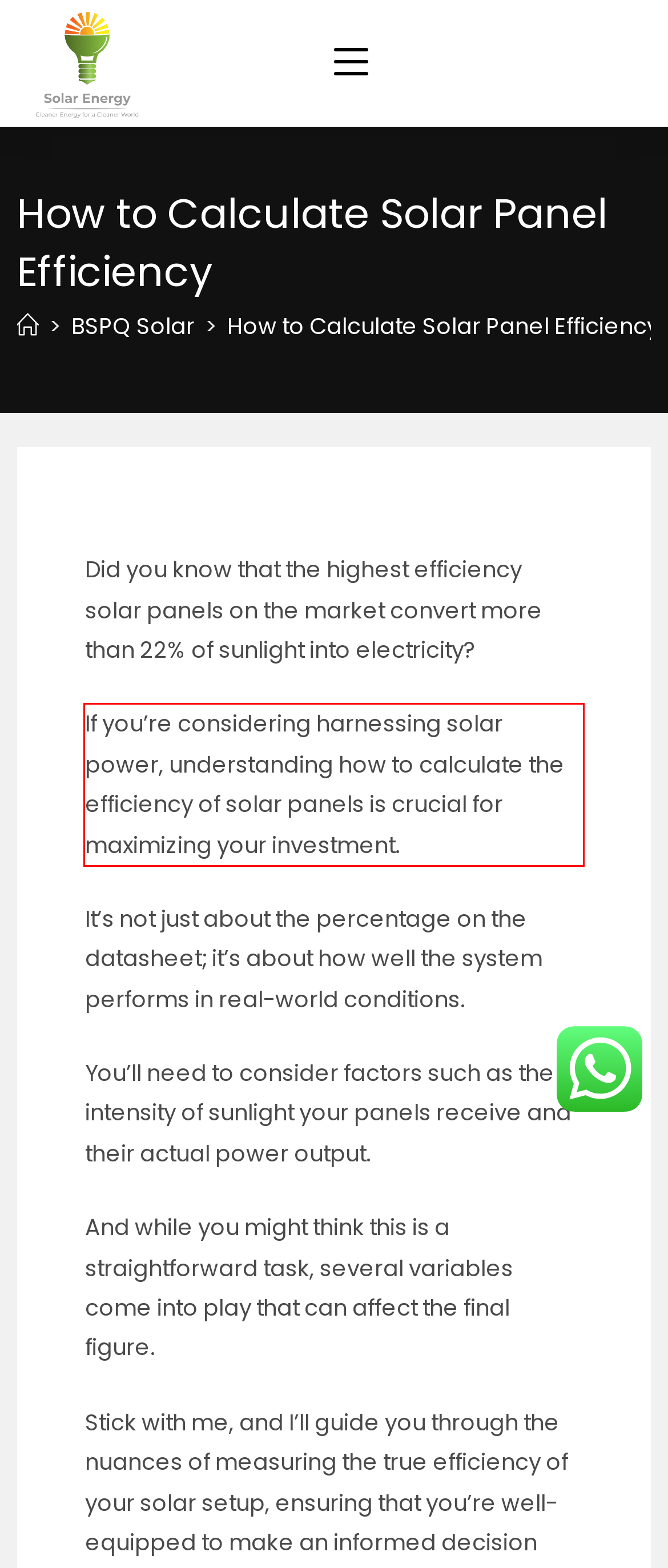Given the screenshot of a webpage, identify the red rectangle bounding box and recognize the text content inside it, generating the extracted text.

If you’re considering harnessing solar power, understanding how to calculate the efficiency of solar panels is crucial for maximizing your investment.